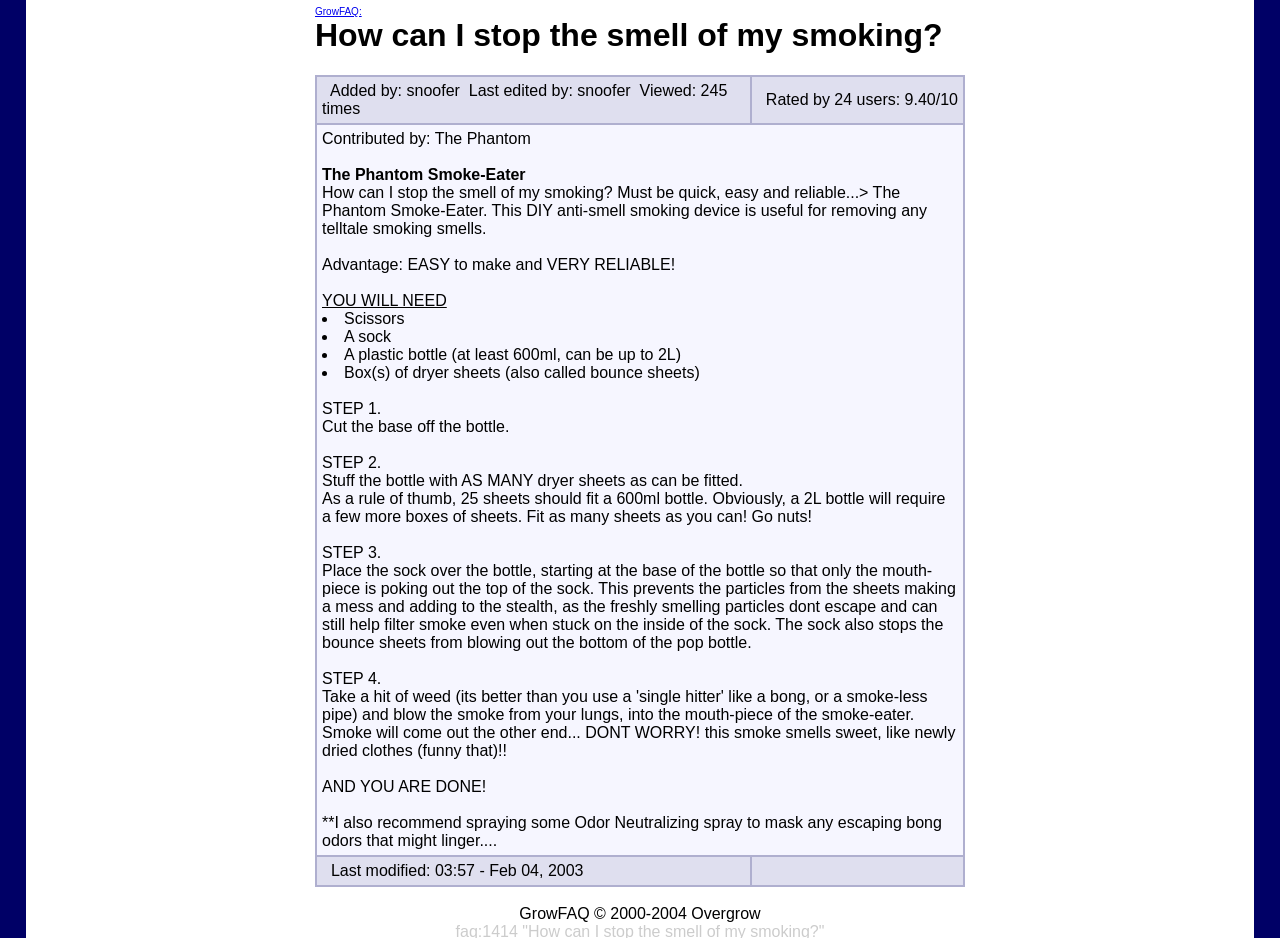Give a short answer using one word or phrase for the question:
What is the purpose of the DIY device described in this FAQ?

Removing telltale smoking smells